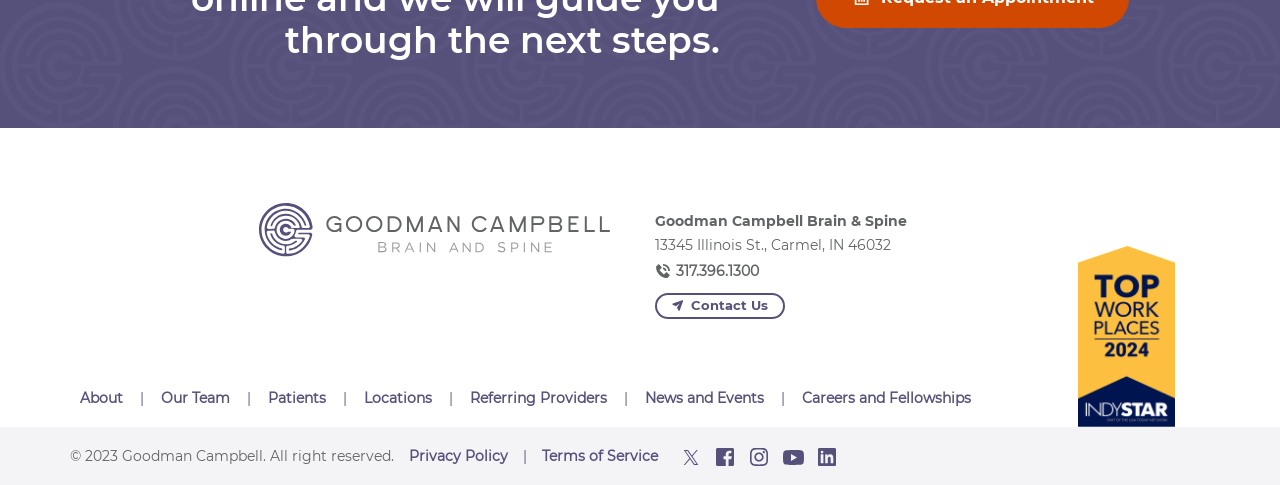What is the name of the brain and spine center?
Provide a fully detailed and comprehensive answer to the question.

The name of the brain and spine center can be found in the top section of the webpage, where it is written as 'Goodman Campbell Brain & Spine' in a static text element.